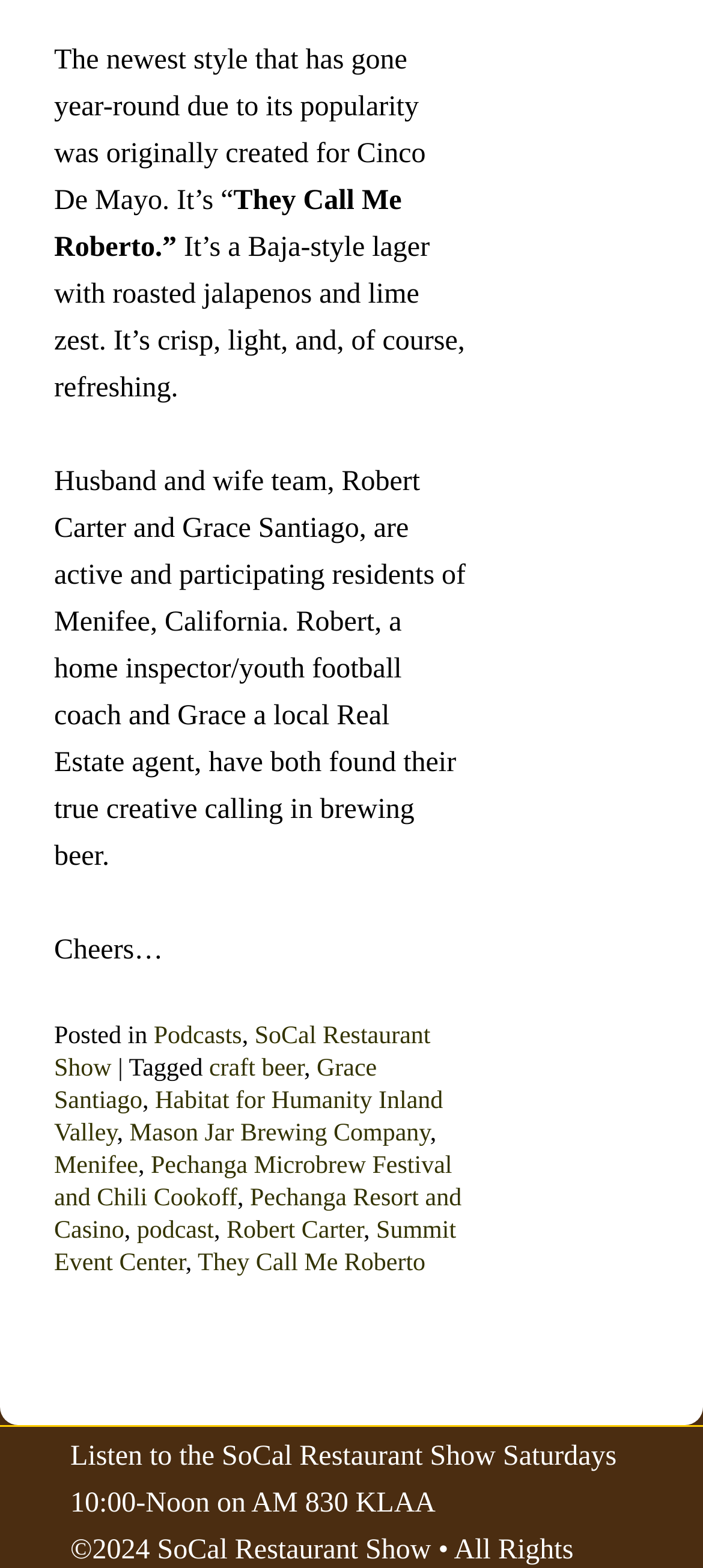Show the bounding box coordinates for the HTML element described as: "ASR Program Manager Shaima Nasiri".

None